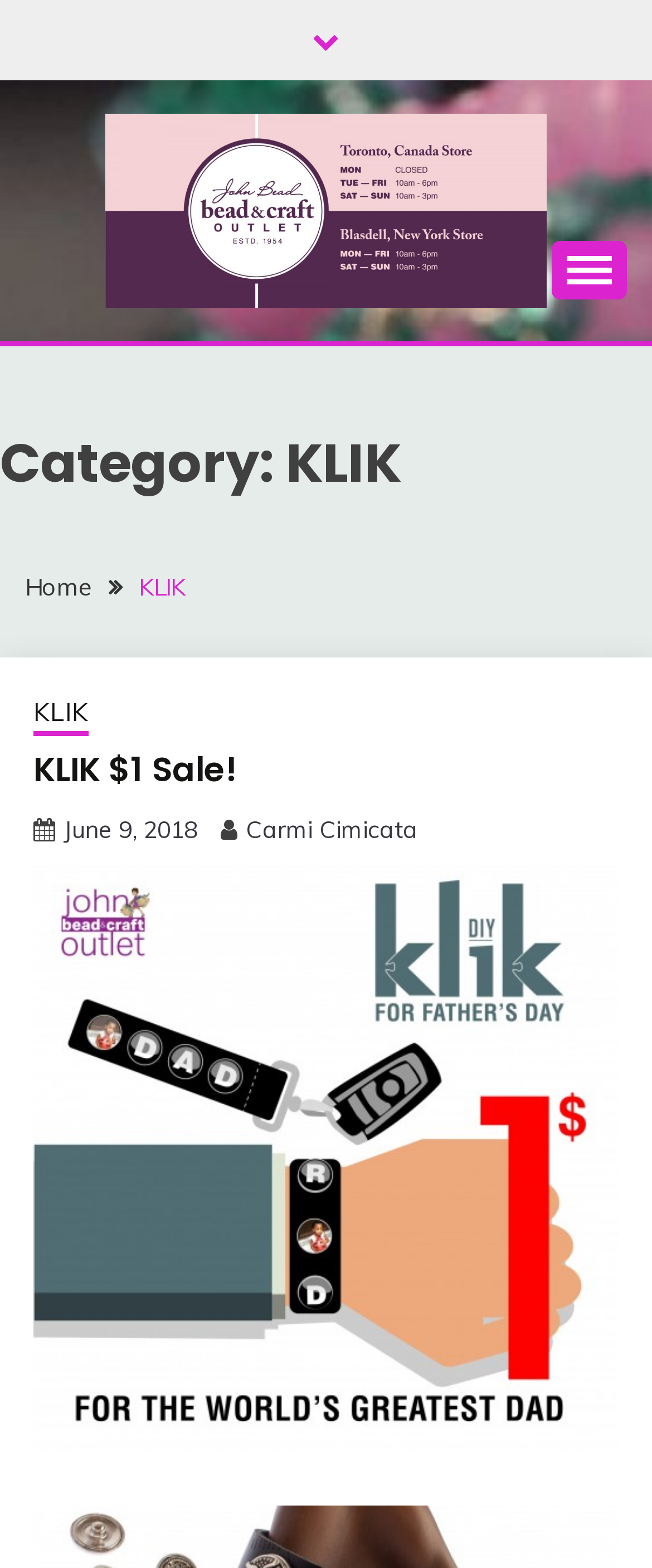What is the author of the content?
Please respond to the question with a detailed and thorough explanation.

I found the answer by looking at the text content of the link element with the bounding box coordinates [0.377, 0.52, 0.641, 0.539], which is 'Carmi Cimicata'. This text indicates the author of the content.